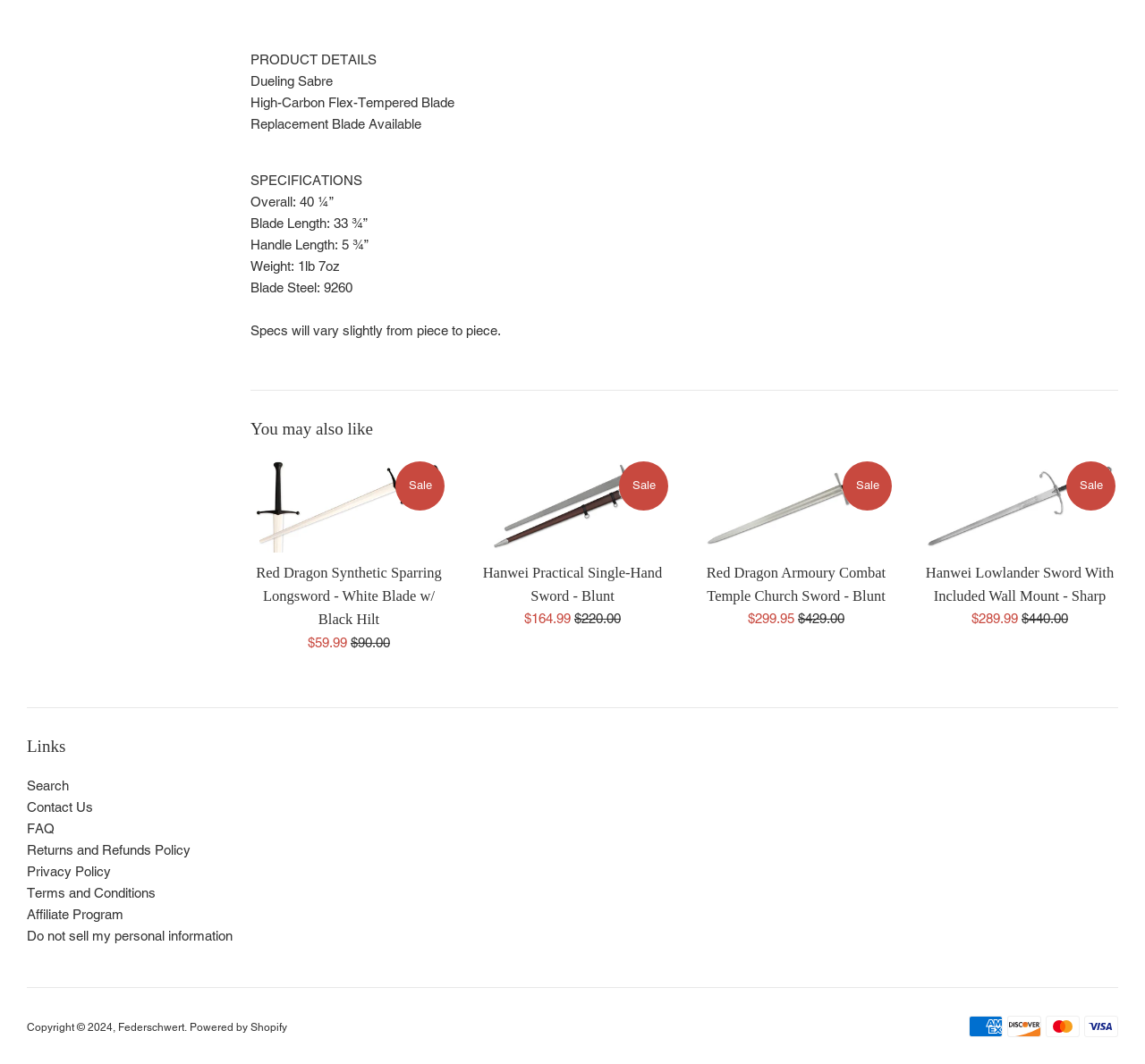Identify the bounding box coordinates of the part that should be clicked to carry out this instruction: "View product details of Dueling Sabre".

[0.219, 0.069, 0.291, 0.083]